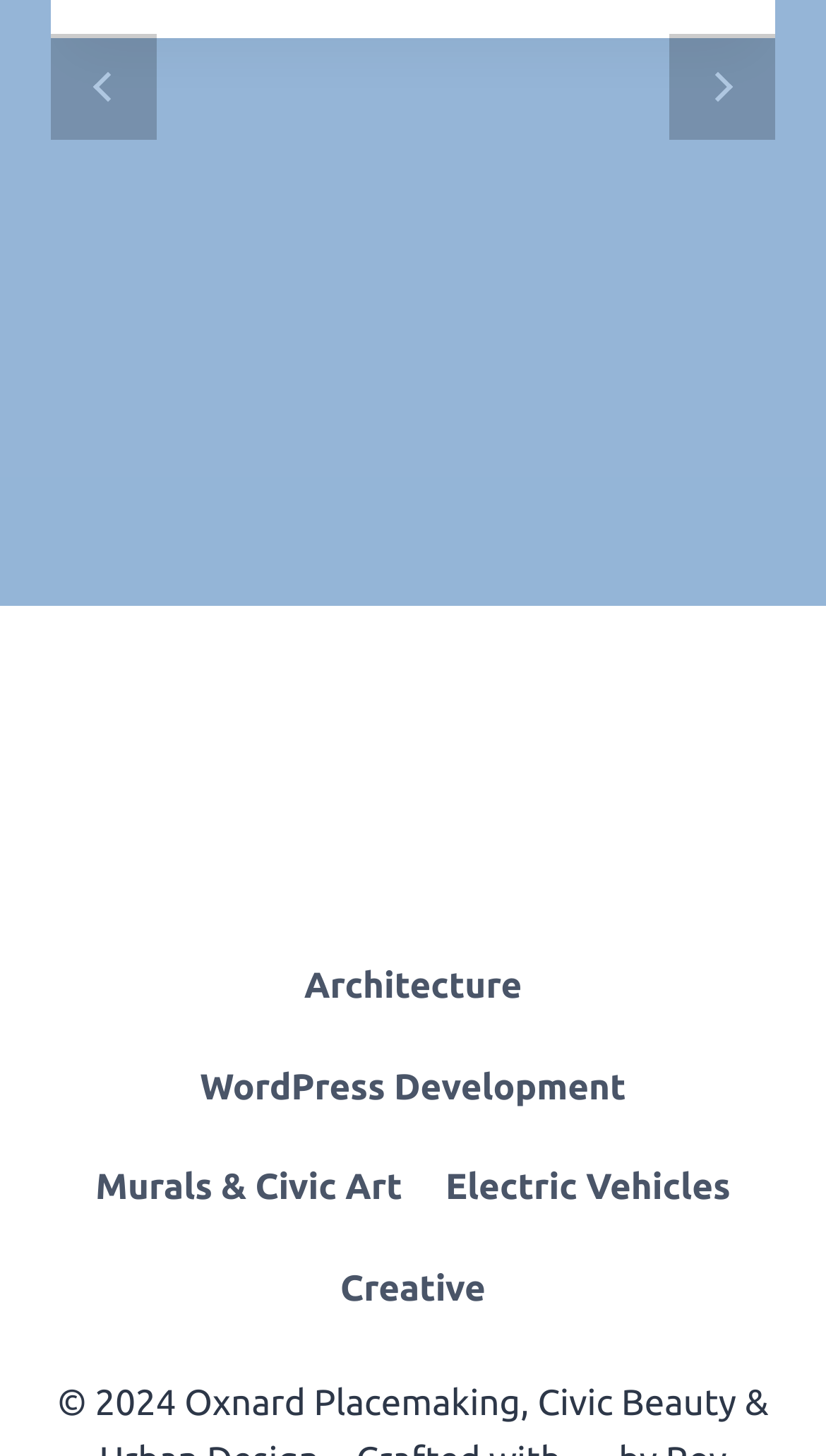Respond with a single word or phrase for the following question: 
What categories are listed in the footer navigation?

Five categories